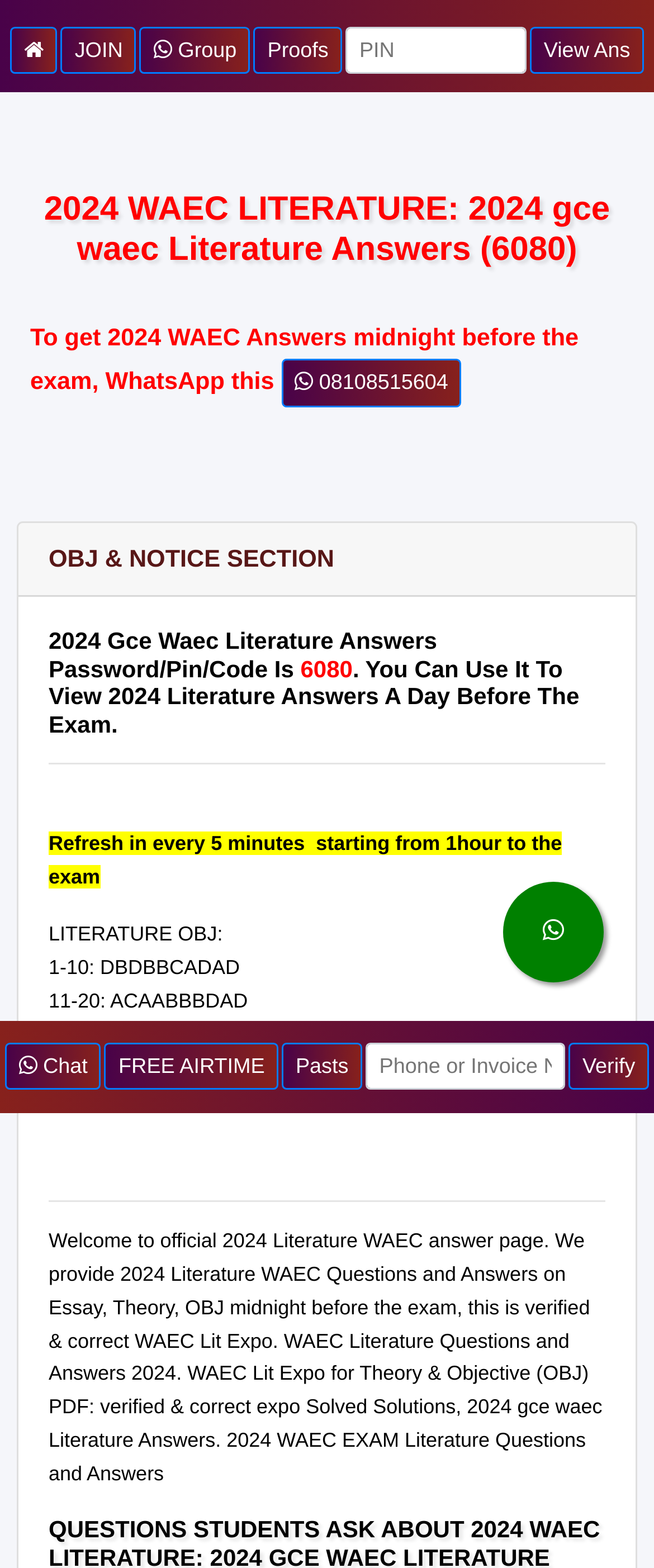Locate the bounding box of the UI element with the following description: "JOIN".

[0.093, 0.017, 0.209, 0.047]